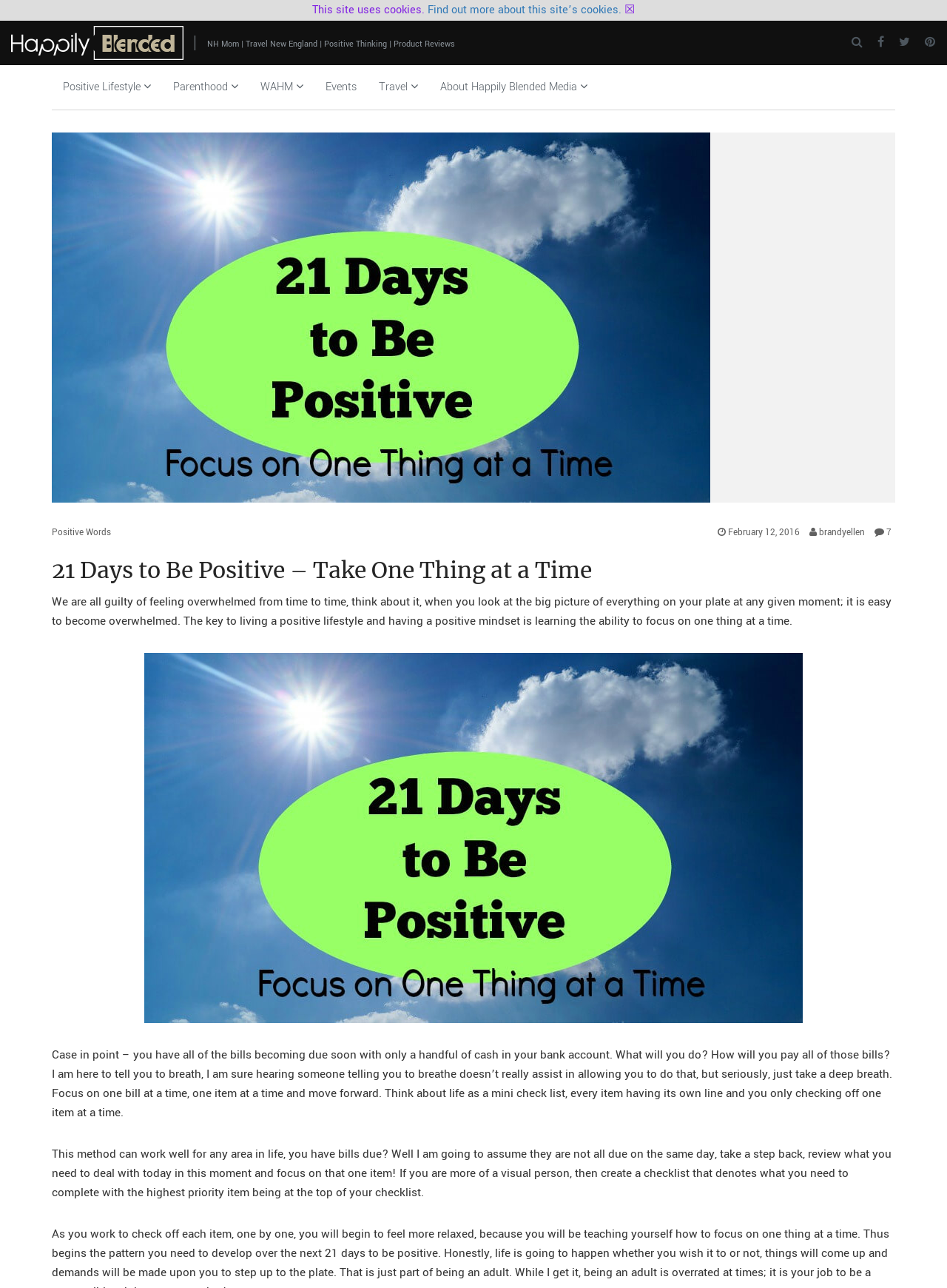How many comments are there on the article?
Answer with a single word or phrase by referring to the visual content.

7